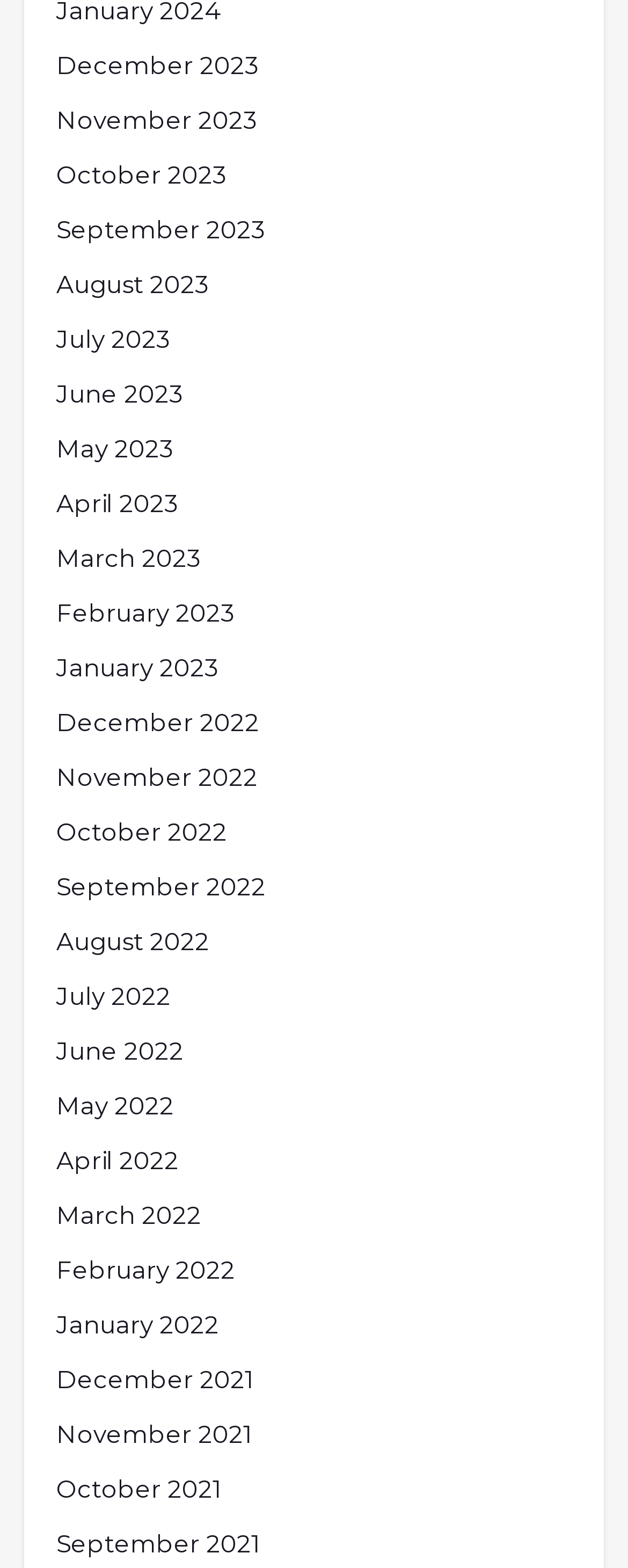Respond with a single word or short phrase to the following question: 
How many links are there in total?

24